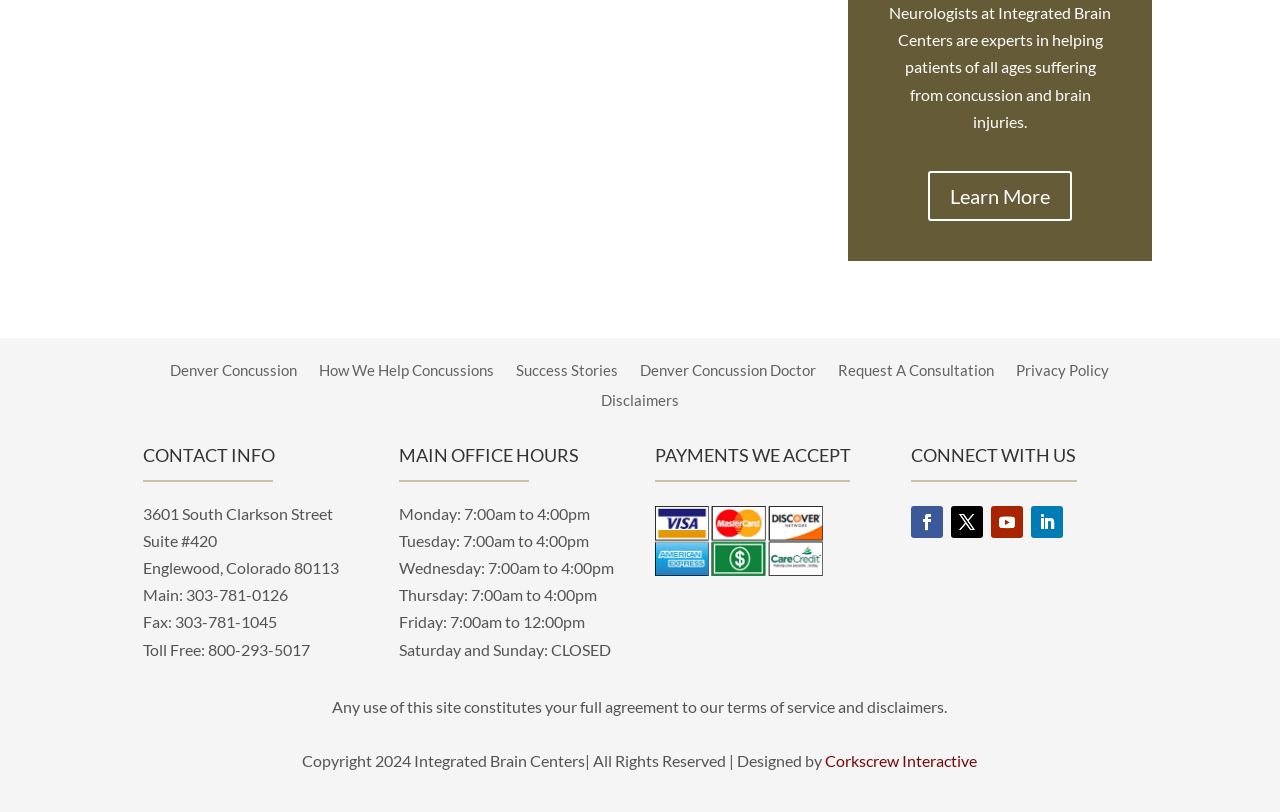Look at the image and give a detailed response to the following question: What are the office hours on Fridays?

I found the office hours by looking at the 'MAIN OFFICE HOURS' section, where it lists the hours for each day of the week. On Fridays, the office is open from 7:00am to 12:00pm.